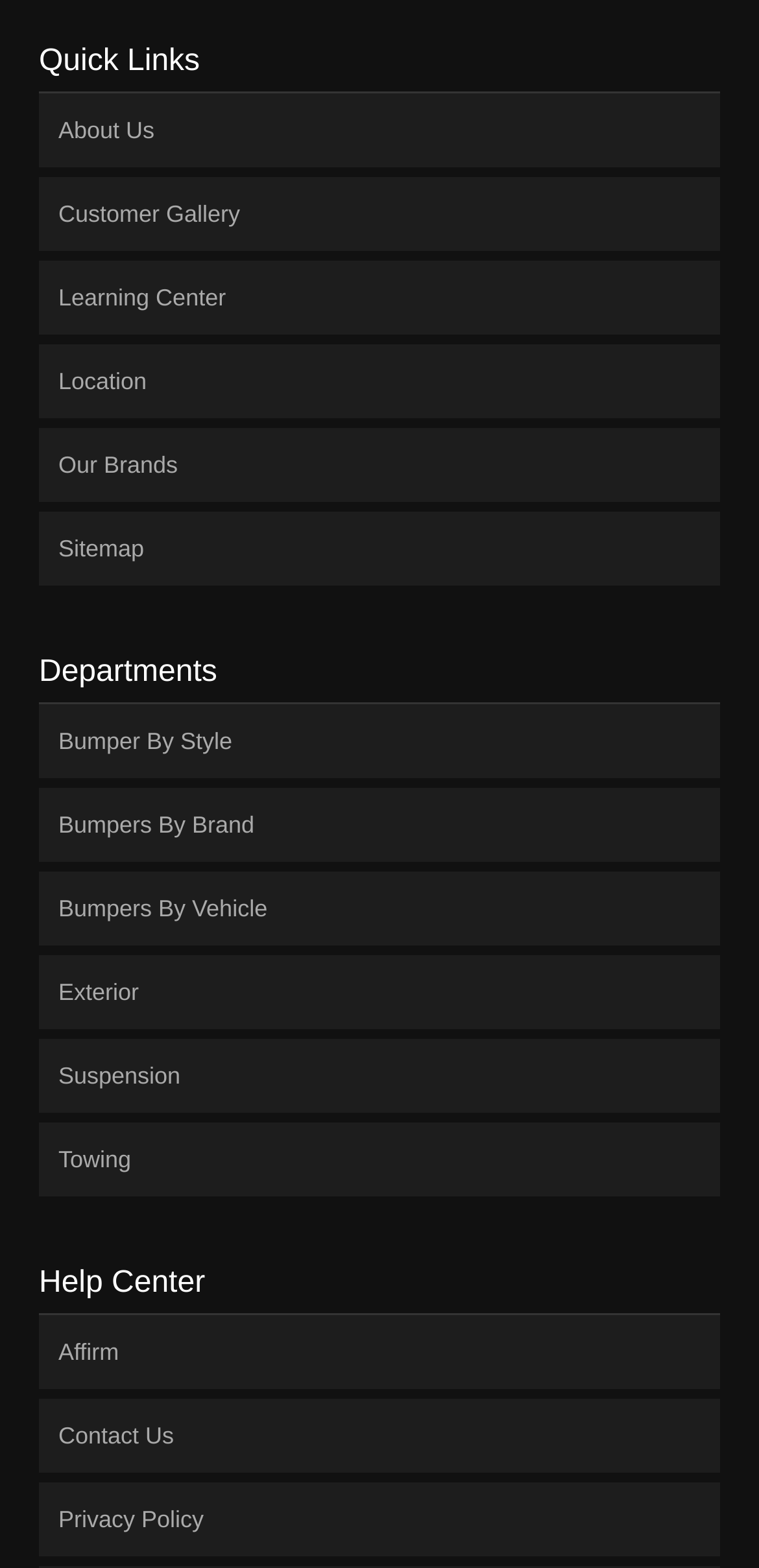What is the last link under 'Help Center'?
Using the information from the image, give a concise answer in one word or a short phrase.

Privacy Policy